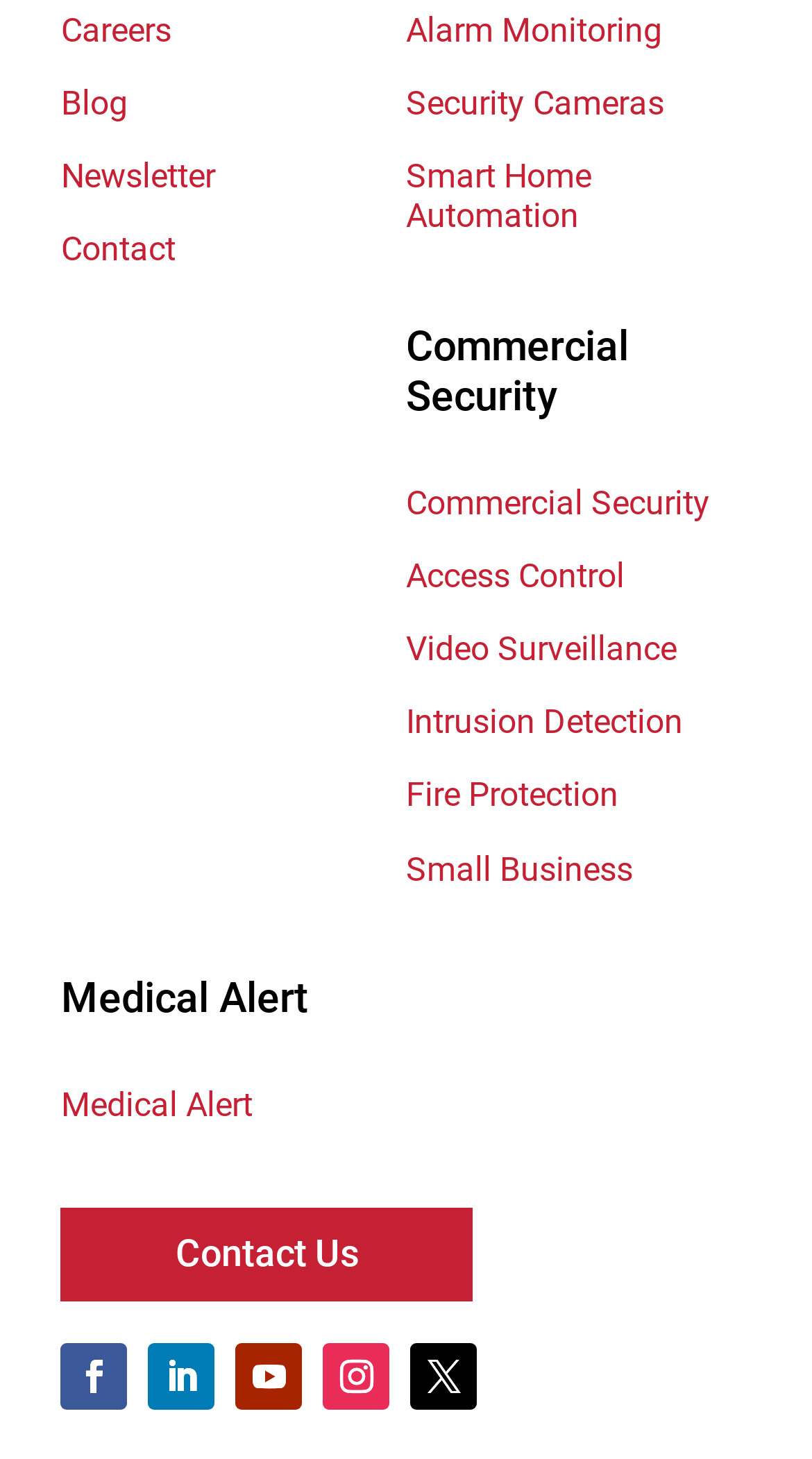Specify the bounding box coordinates of the area that needs to be clicked to achieve the following instruction: "Read the blog".

[0.075, 0.057, 0.157, 0.084]